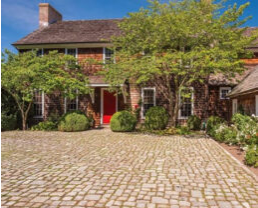Give a thorough caption of the image, focusing on all visible elements.

This image showcases a charming residential exterior featuring a striking driveway made of reclaimed St. Louis granite setts. The rustic stones are arranged in a classic cobblestone pattern, enhancing the timeless appeal of the property. Lush greenery surrounds the home, complemented by well-kept shrubs and trees that provide a warm, inviting atmosphere. The house itself boasts a traditional design with wood siding, large windows, and a vibrant red front door, creating a beautiful contrast against the natural elements. This elegant setup reflects both durability and aesthetic value, making the reclaimed granite setts an excellent choice for enhancing outdoor spaces.